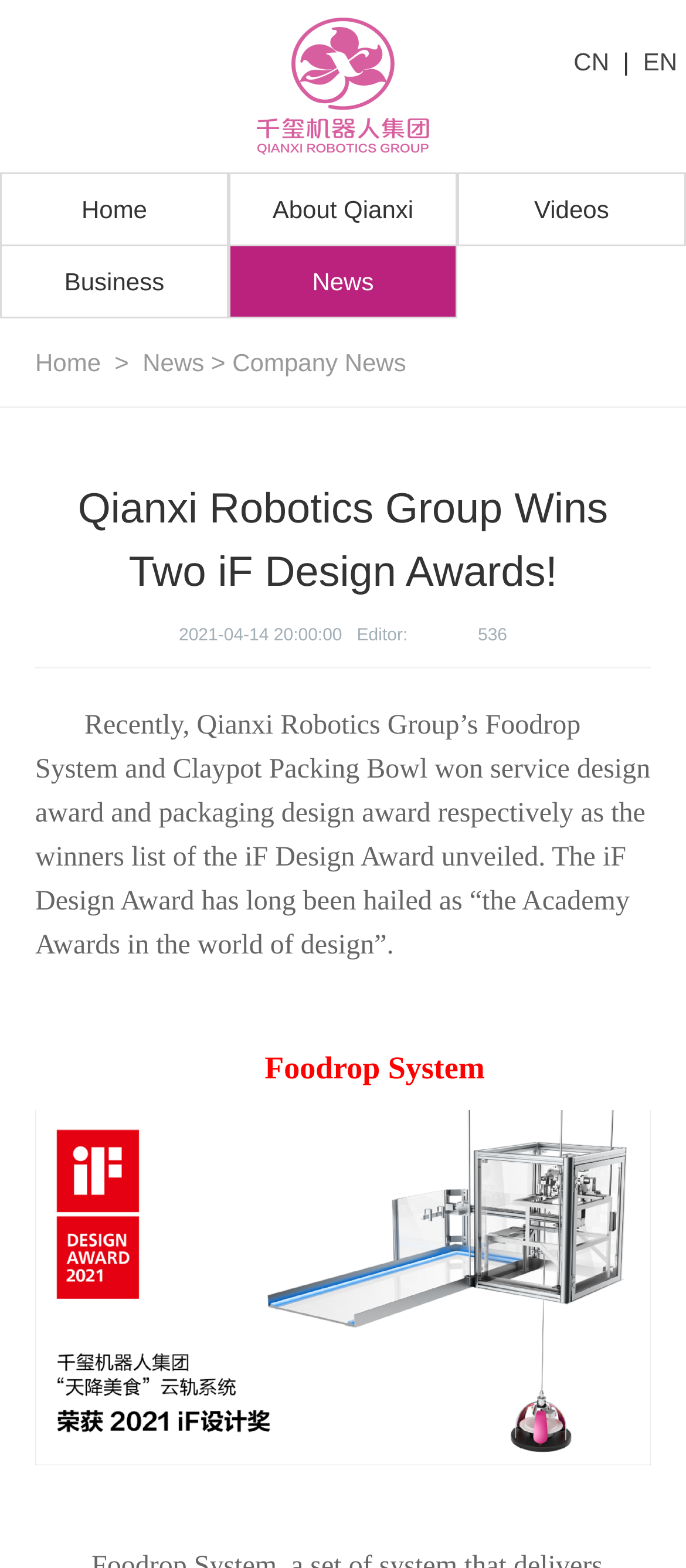What is the award won by Qianxi Robotics Group?
Look at the image and respond with a single word or a short phrase.

iF Design Award